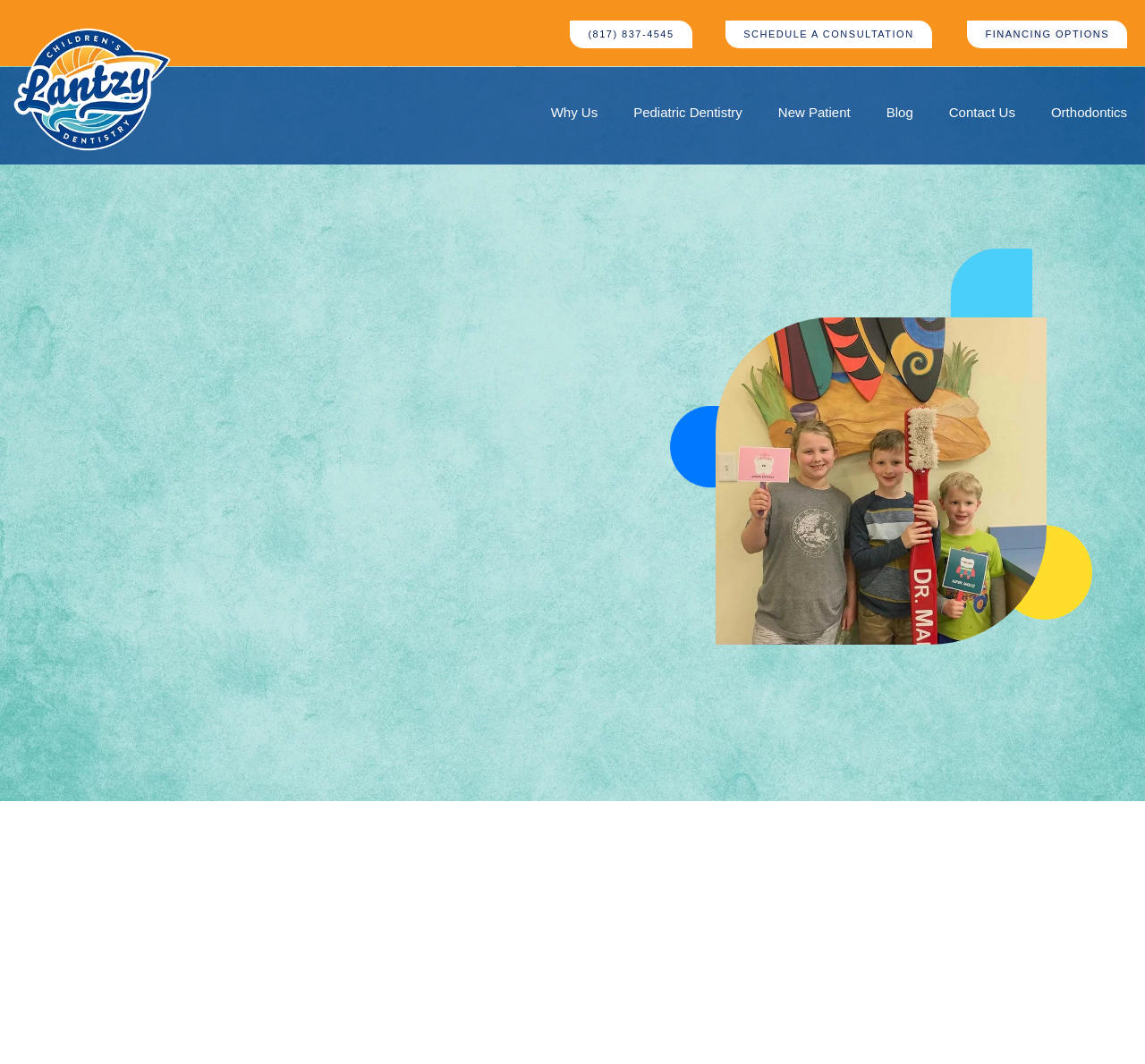What is the location of the dentist?
Analyze the screenshot and provide a detailed answer to the question.

I found the location by looking at the image element with the text 'Fillings in Trophy Club, TX - Lantzy Children Dentistry' which is located in the middle of the page.